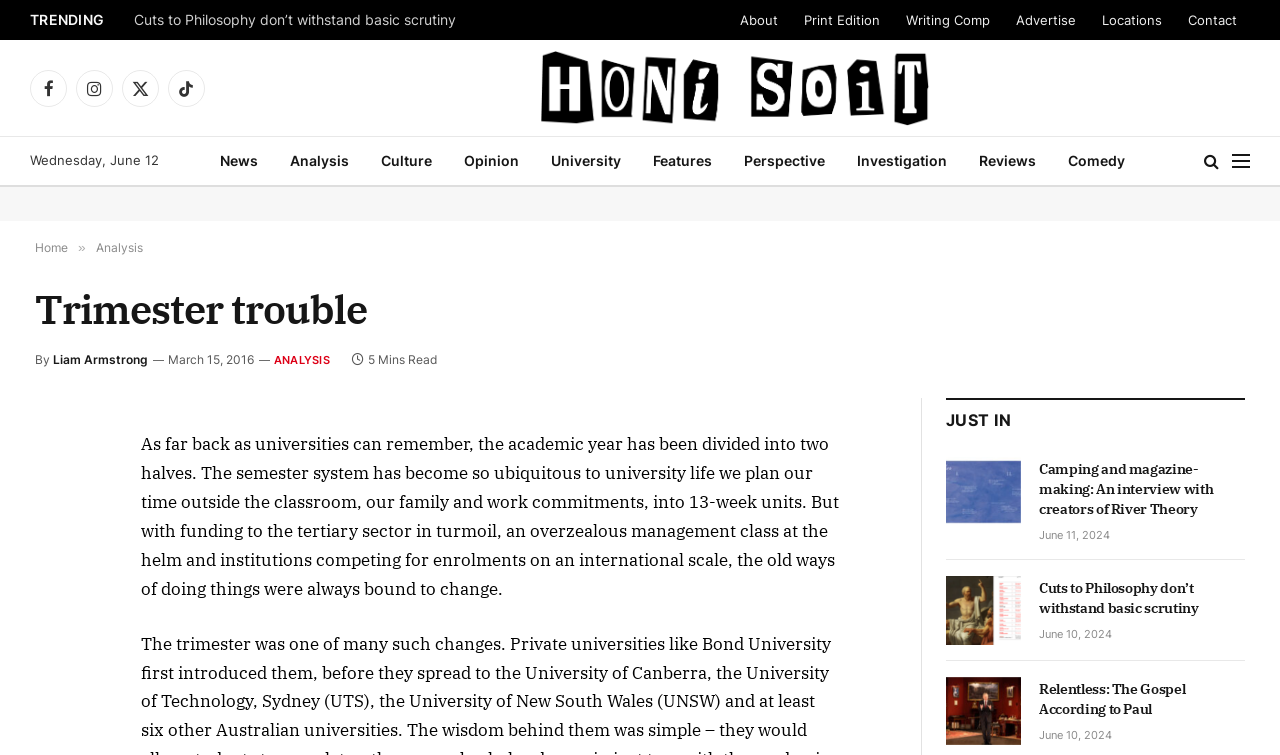How many minutes does it take to read the article 'Trimester trouble'?
Please look at the screenshot and answer using one word or phrase.

5 Mins